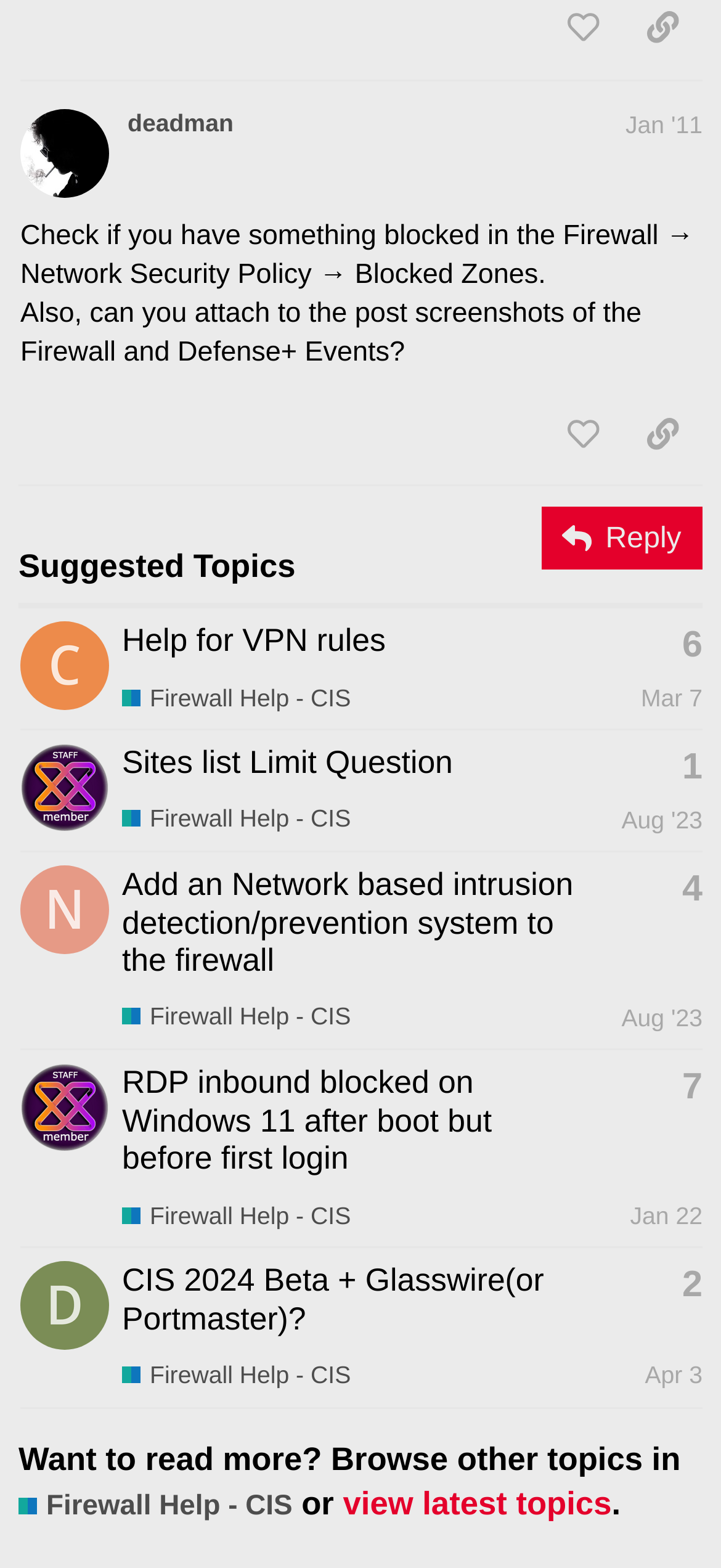Please identify the bounding box coordinates of the clickable area that will fulfill the following instruction: "Cite this in APA style". The coordinates should be in the format of four float numbers between 0 and 1, i.e., [left, top, right, bottom].

None